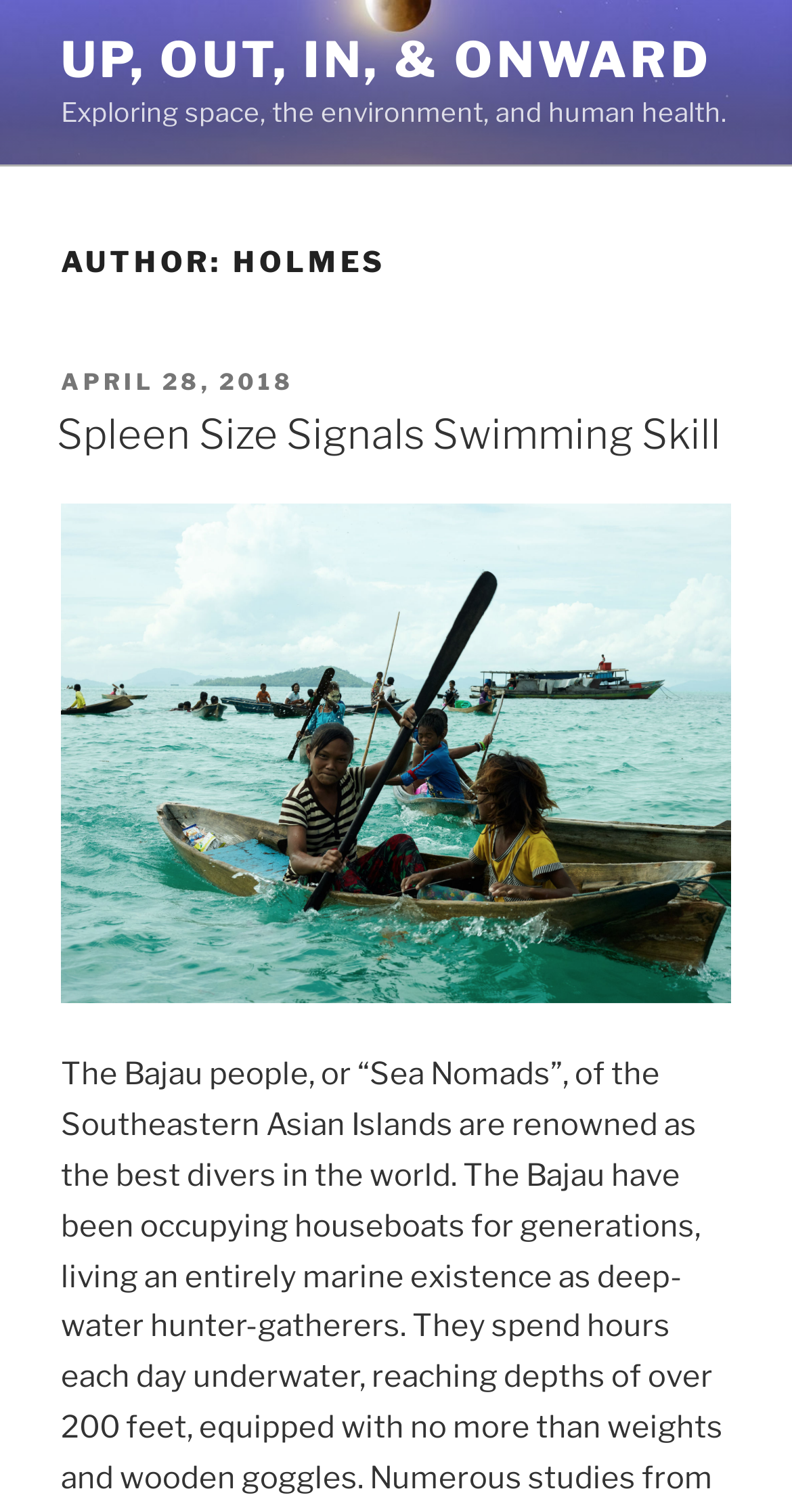Write an exhaustive caption that covers the webpage's main aspects.

The webpage is about Holmes, with a focus on exploring space, the environment, and human health. At the top, there is a prominent link "UP, OUT, IN, & ONWARD" that takes up most of the width. Below it, there is a brief description of the webpage's theme. 

The author's name, "HOLMES", is displayed in a heading, situated below the description. Under the author's name, there is a section with a "POSTED ON" label, followed by a link to the date "APRIL 28, 2018". 

Adjacent to the date, there is a heading "Spleen Size Signals Swimming Skill", which is also a link. Below this heading, there is another link "Bajau Children Row Boat", accompanied by an image of the same name. The image is positioned to the right of the date and takes up a significant portion of the width.